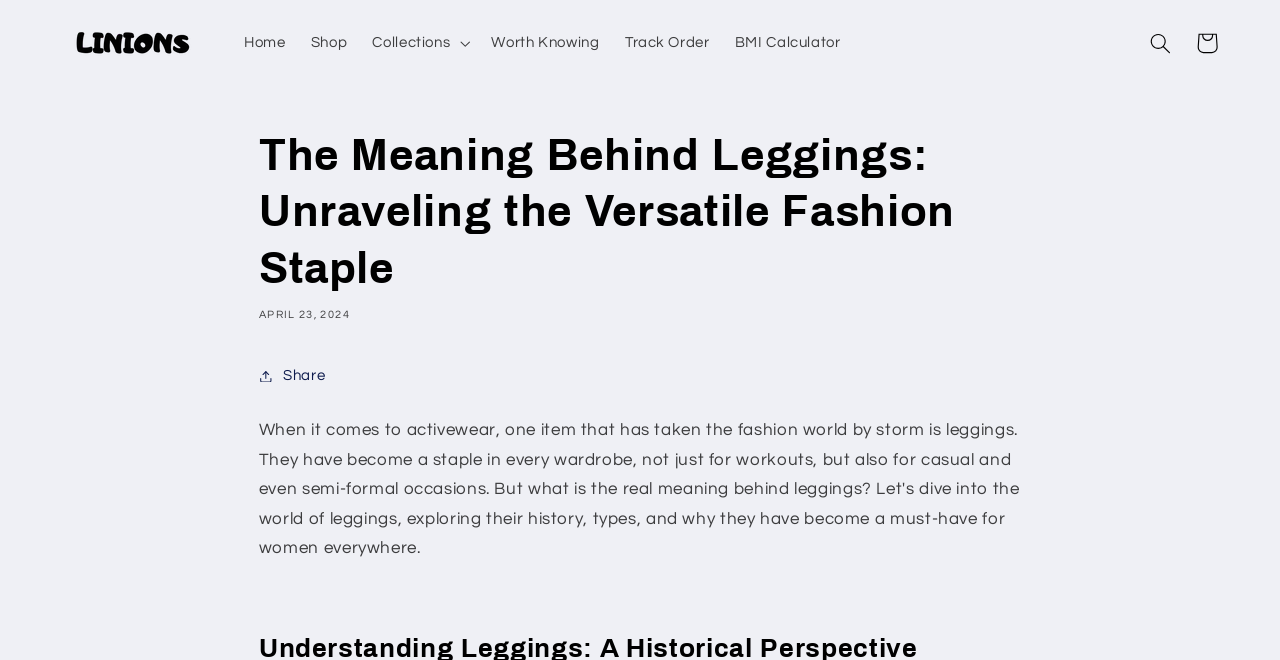Locate the bounding box coordinates of the element to click to perform the following action: 'search'. The coordinates should be given as four float values between 0 and 1, in the form of [left, top, right, bottom].

[0.889, 0.03, 0.925, 0.1]